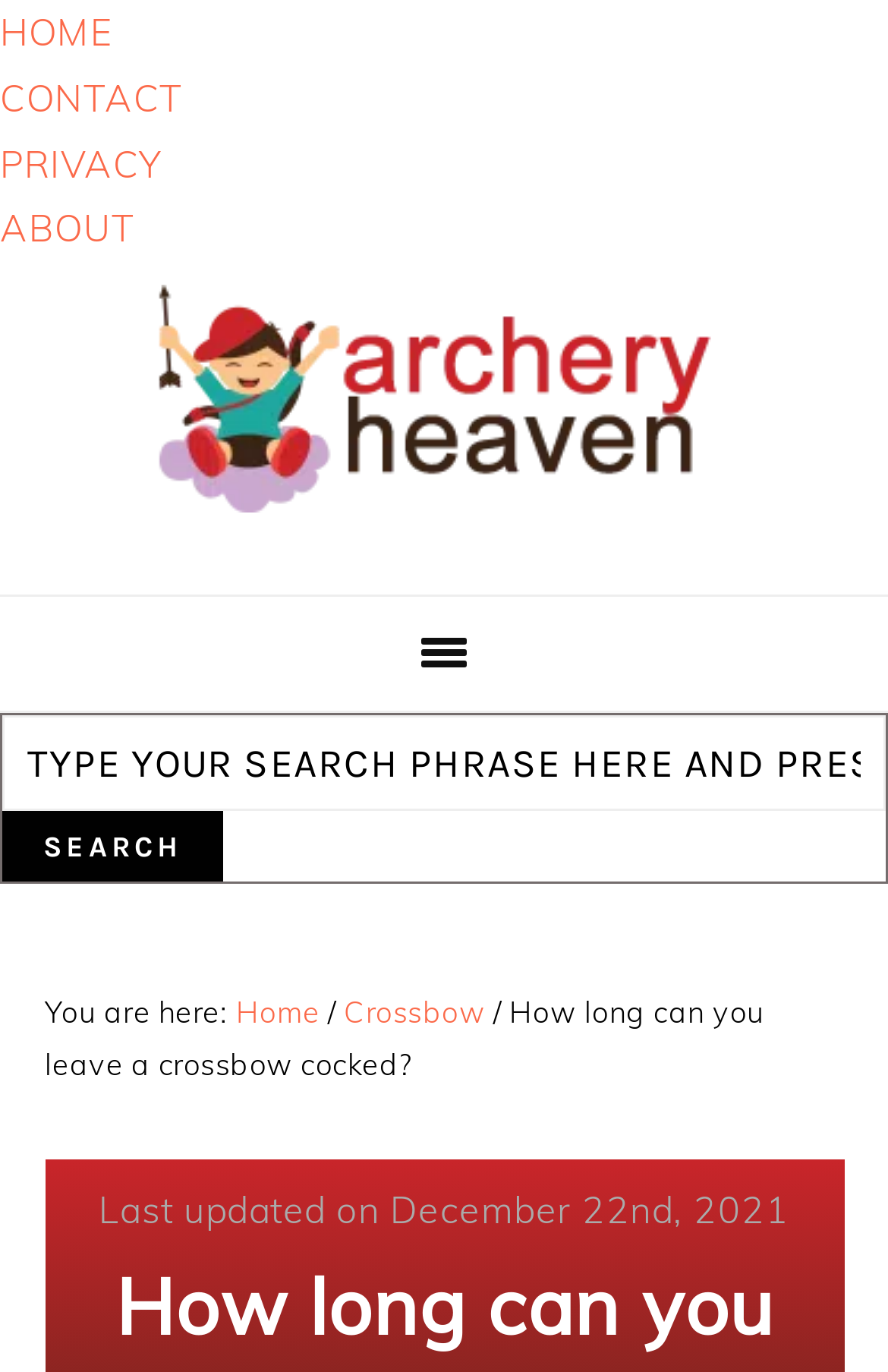What is the last updated date of the article?
Based on the image, answer the question in a detailed manner.

The last updated date of the article can be found at the top of the page, below the title, where it says 'Last updated on December 22nd, 2021'.